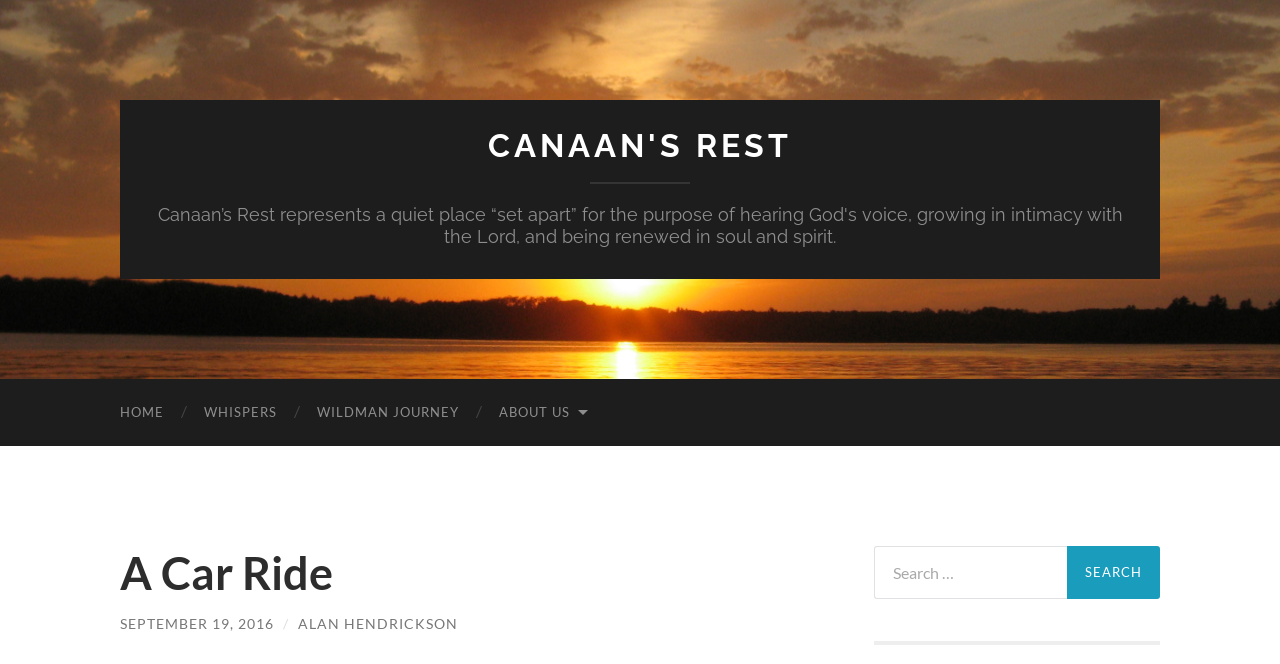For the given element description aria-label="Close", determine the bounding box coordinates of the UI element. The coordinates should follow the format (top-left x, top-left y, bottom-right x, bottom-right y) and be within the range of 0 to 1.

None